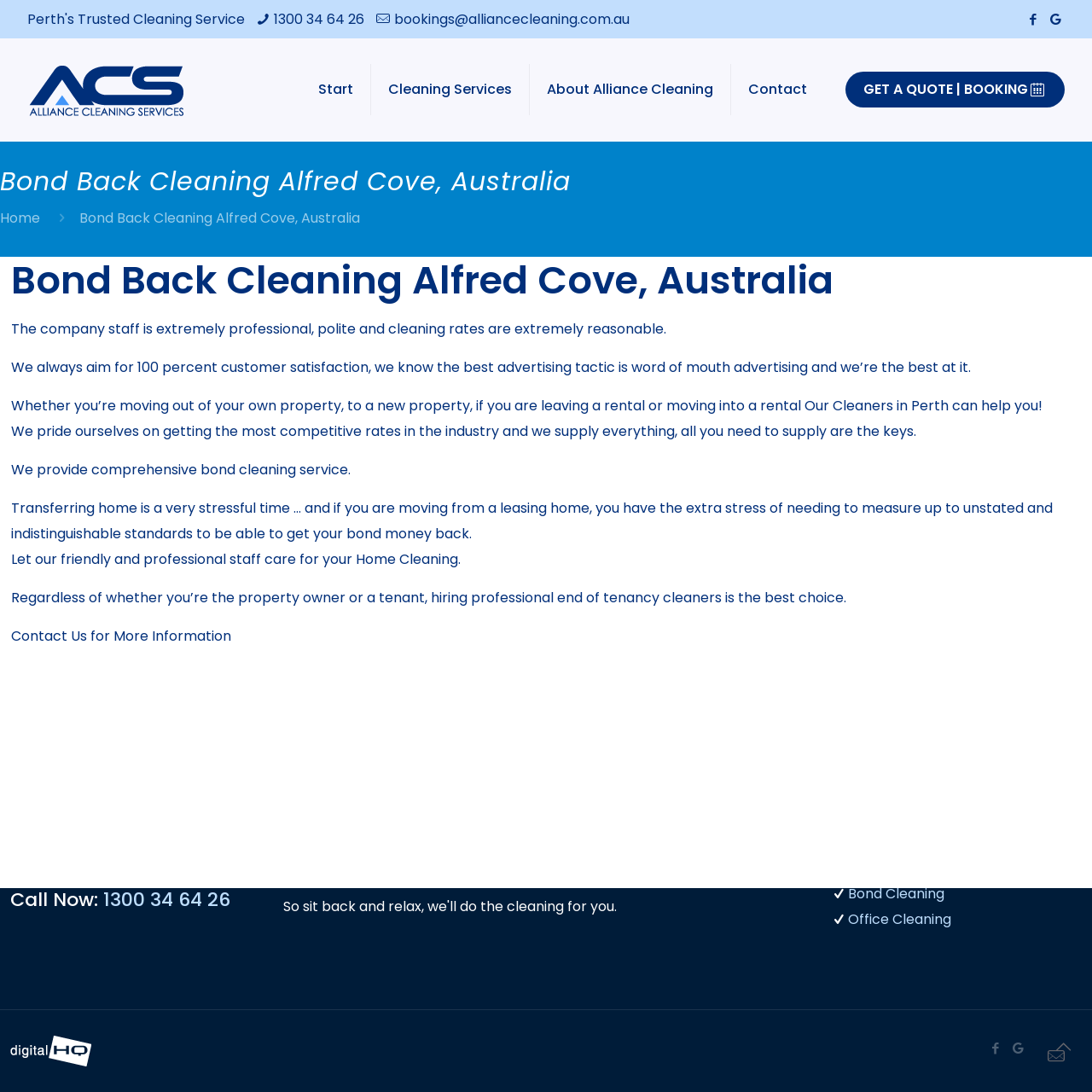Please respond to the question using a single word or phrase:
What is the phone number to contact Alliance Cleaning?

1300 34 64 26